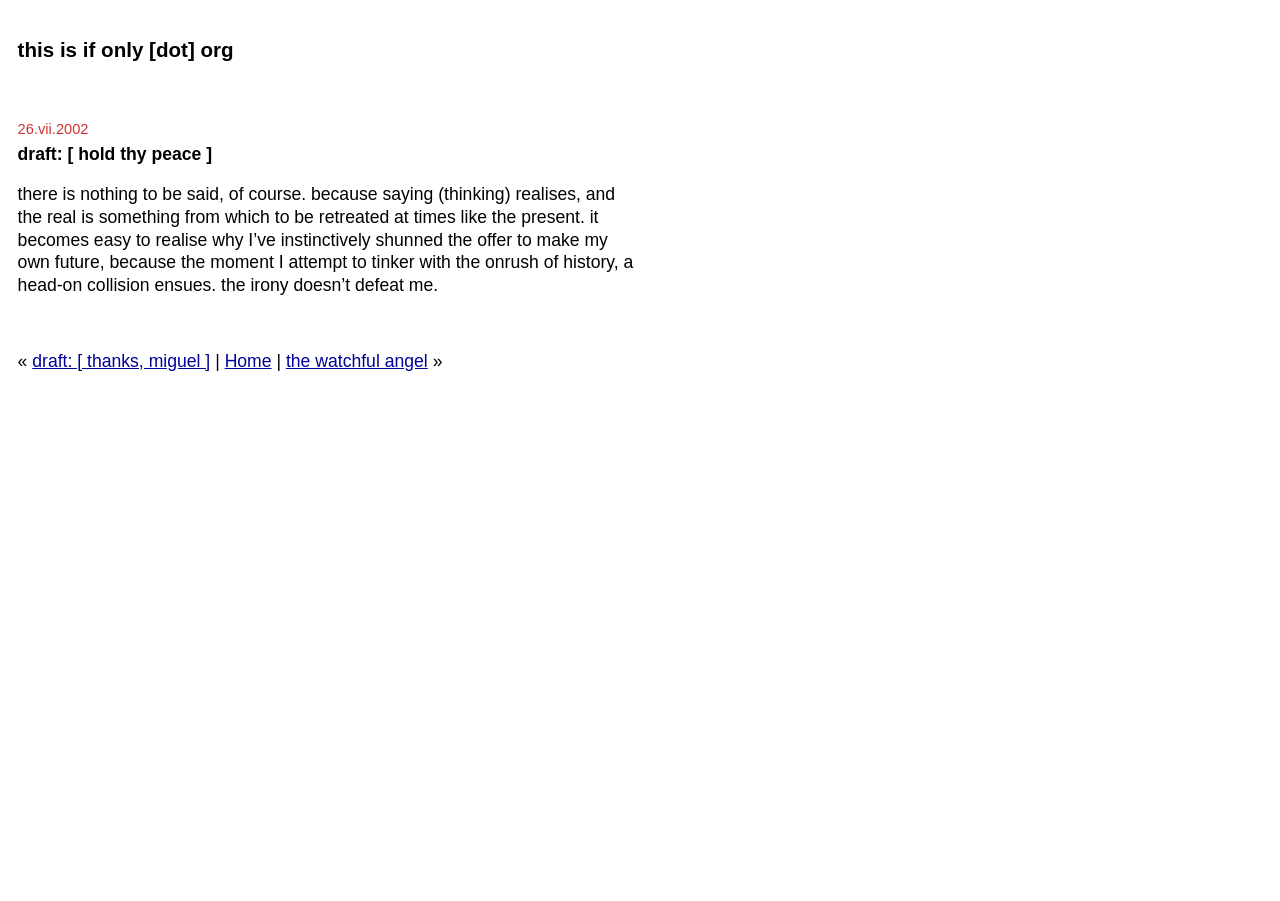How many links are there in the article?
Please provide a single word or phrase as your answer based on the screenshot.

3